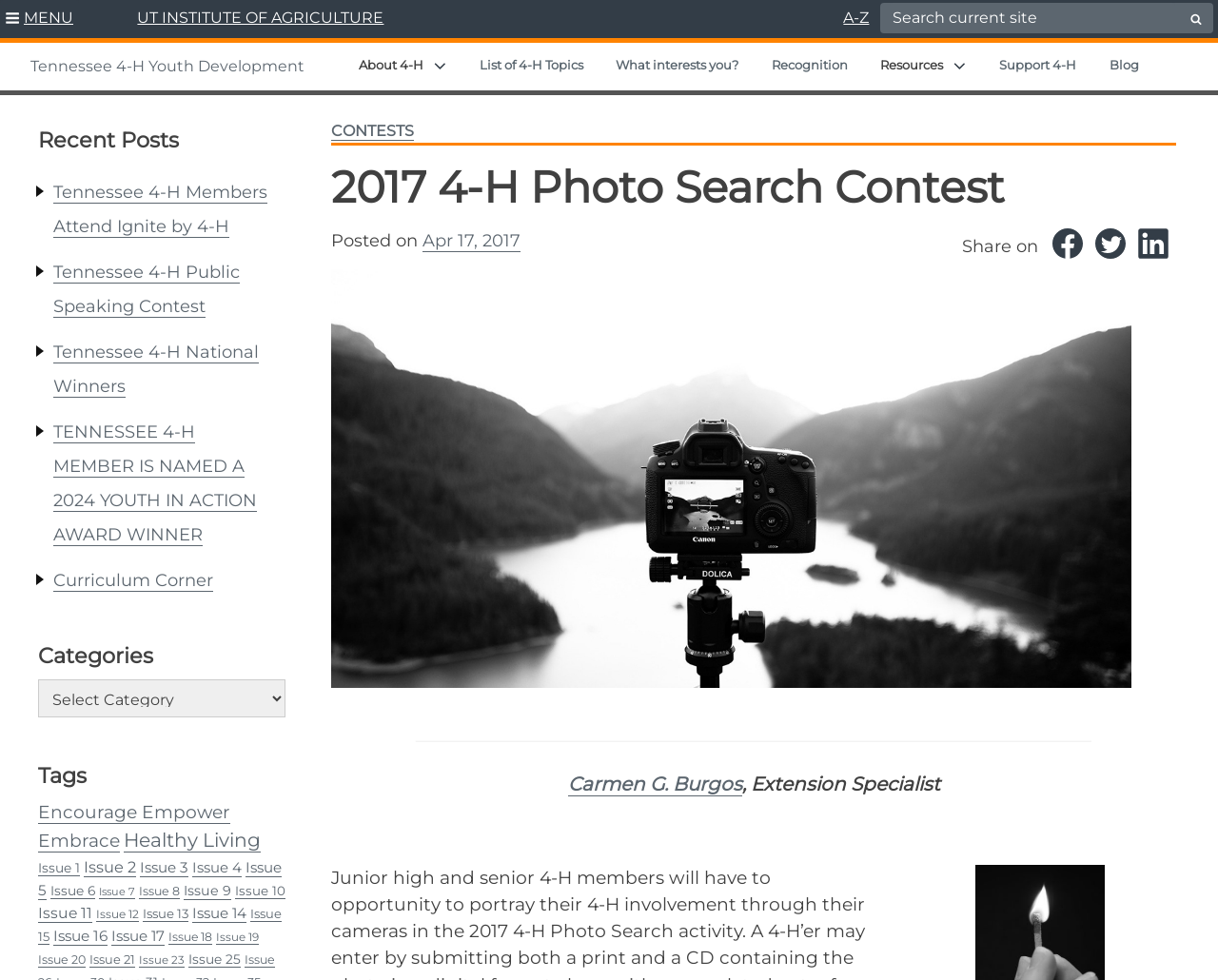Specify the bounding box coordinates of the area to click in order to execute this command: 'Read about 4-H'. The coordinates should consist of four float numbers ranging from 0 to 1, and should be formatted as [left, top, right, bottom].

[0.025, 0.058, 0.25, 0.077]